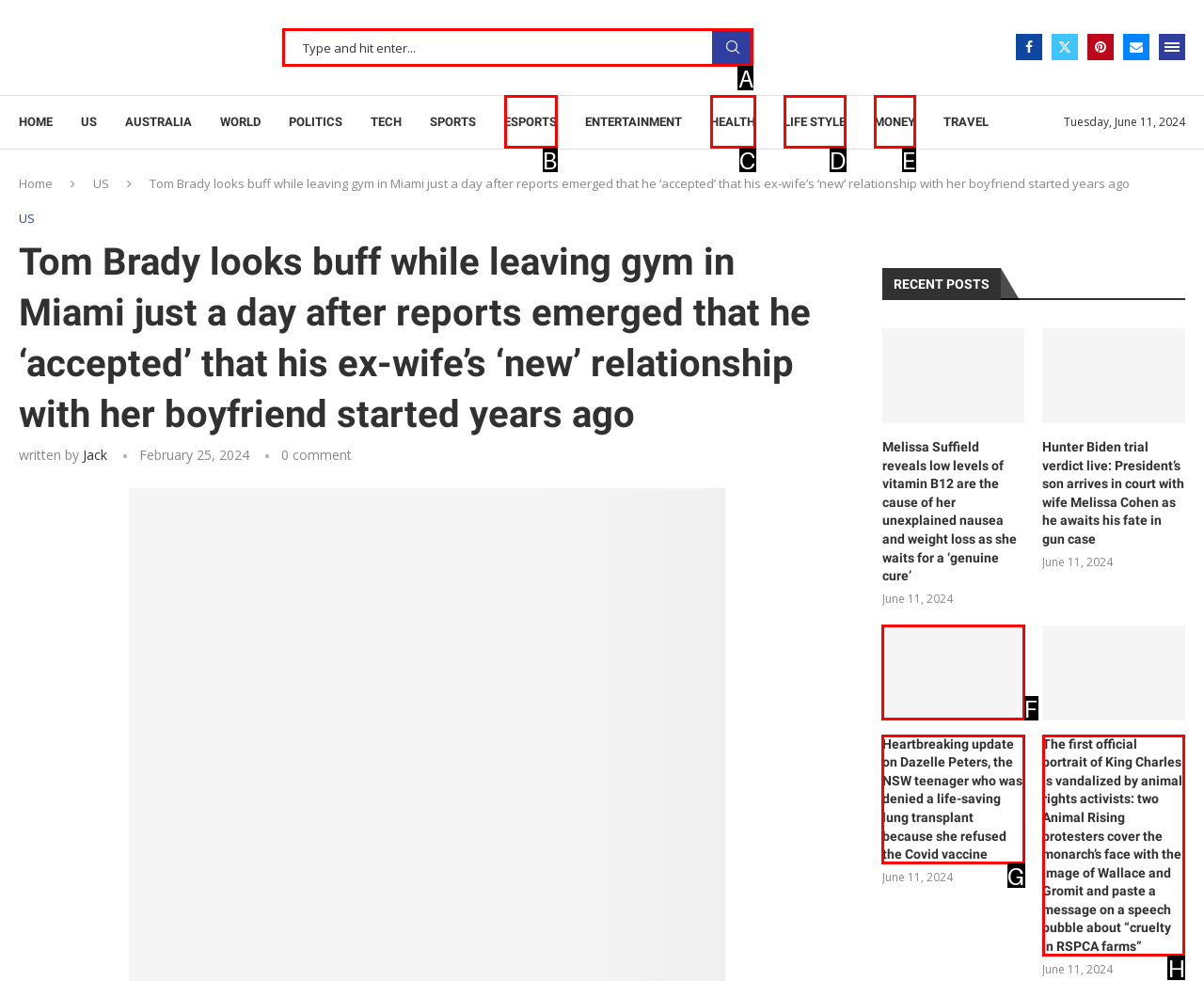From the given choices, identify the element that matches: Life Style
Answer with the letter of the selected option.

D